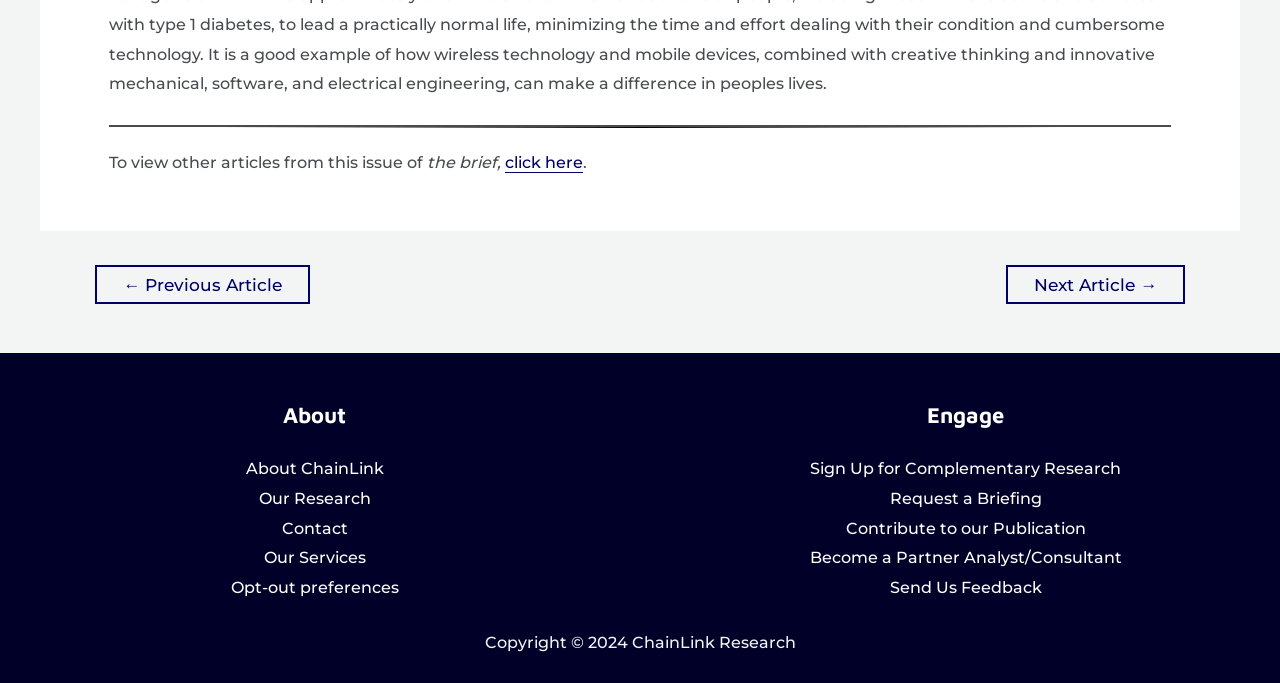Given the element description: "Sign Up for Complementary Research", predict the bounding box coordinates of the UI element it refers to, using four float numbers between 0 and 1, i.e., [left, top, right, bottom].

[0.633, 0.672, 0.876, 0.7]